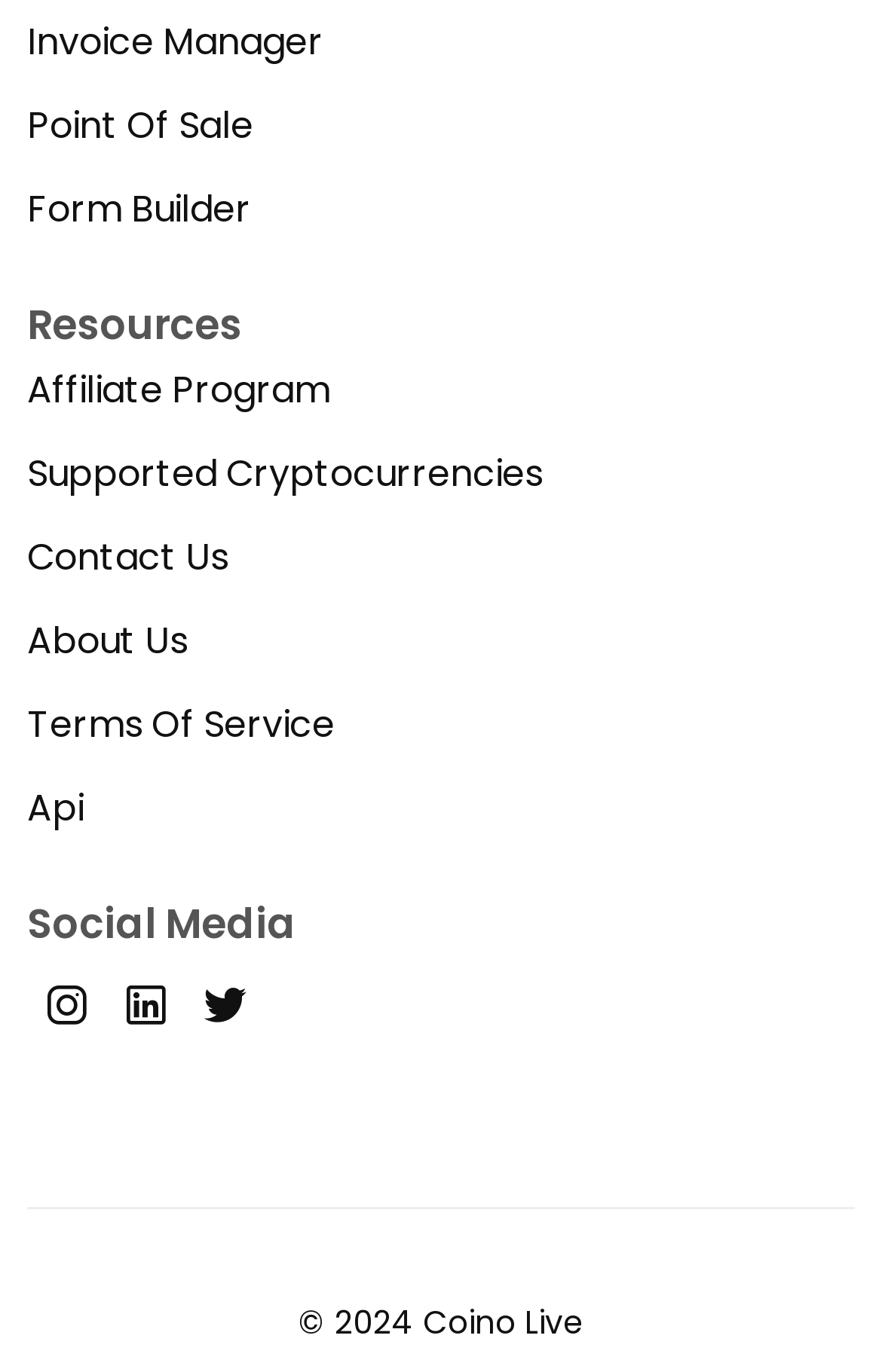Identify the bounding box coordinates of the clickable section necessary to follow the following instruction: "Go to Invoice Manager". The coordinates should be presented as four float numbers from 0 to 1, i.e., [left, top, right, bottom].

[0.031, 0.011, 0.367, 0.049]